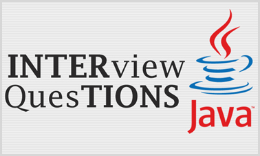What is the background of the image?
Answer the question with as much detail as you can, using the image as a reference.

The background of the image is subtly textured, providing a professional feel that is appropriate for an article focused on Java interview questions, which suggests a formal and organized tone.